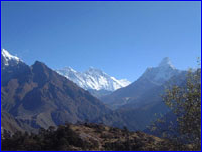Provide a brief response to the question below using a single word or phrase: 
Where is the trek described in the narrative leading to?

Everest Base Camp